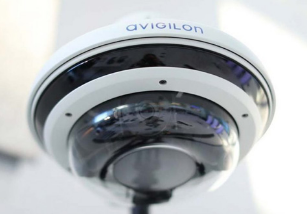Offer a detailed explanation of what is depicted in the image.

The image showcases a sleek, modern security camera manufactured by Avigilon, designed for comprehensive surveillance. Its distinctive dome shape combined with a glossy black lens provides both functionality and aesthetic appeal. This state-of-the-art device is indicative of advanced surveillance technology, ensuring high-quality video monitoring for various security needs. Positioned prominently, the camera emphasizes the commitment to safety and reliability in environments such as commercial buildings, campuses, or public spaces. Its sophisticated design reflects the latest in surveillance innovations, making it a key component in modern security systems.